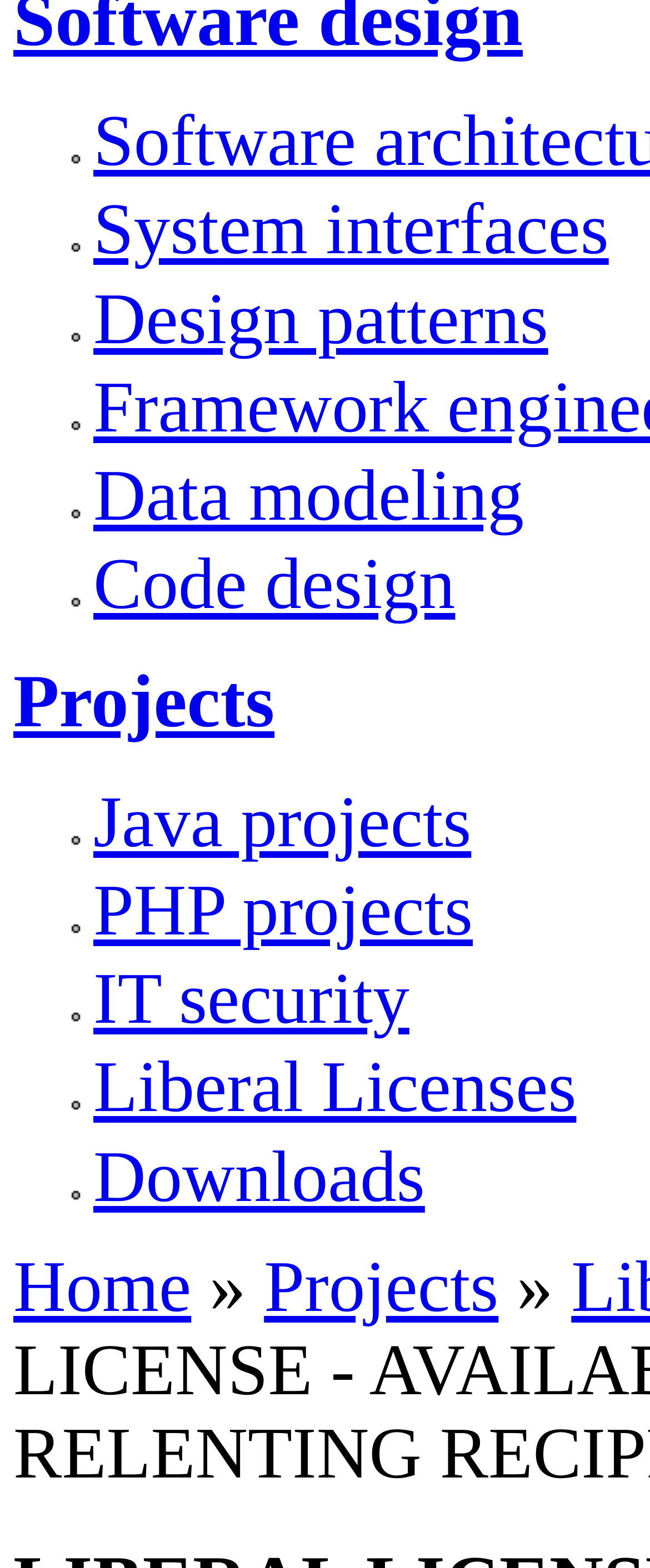Can you find the bounding box coordinates for the element that needs to be clicked to execute this instruction: "View Java projects"? The coordinates should be given as four float numbers between 0 and 1, i.e., [left, top, right, bottom].

[0.144, 0.499, 0.725, 0.55]